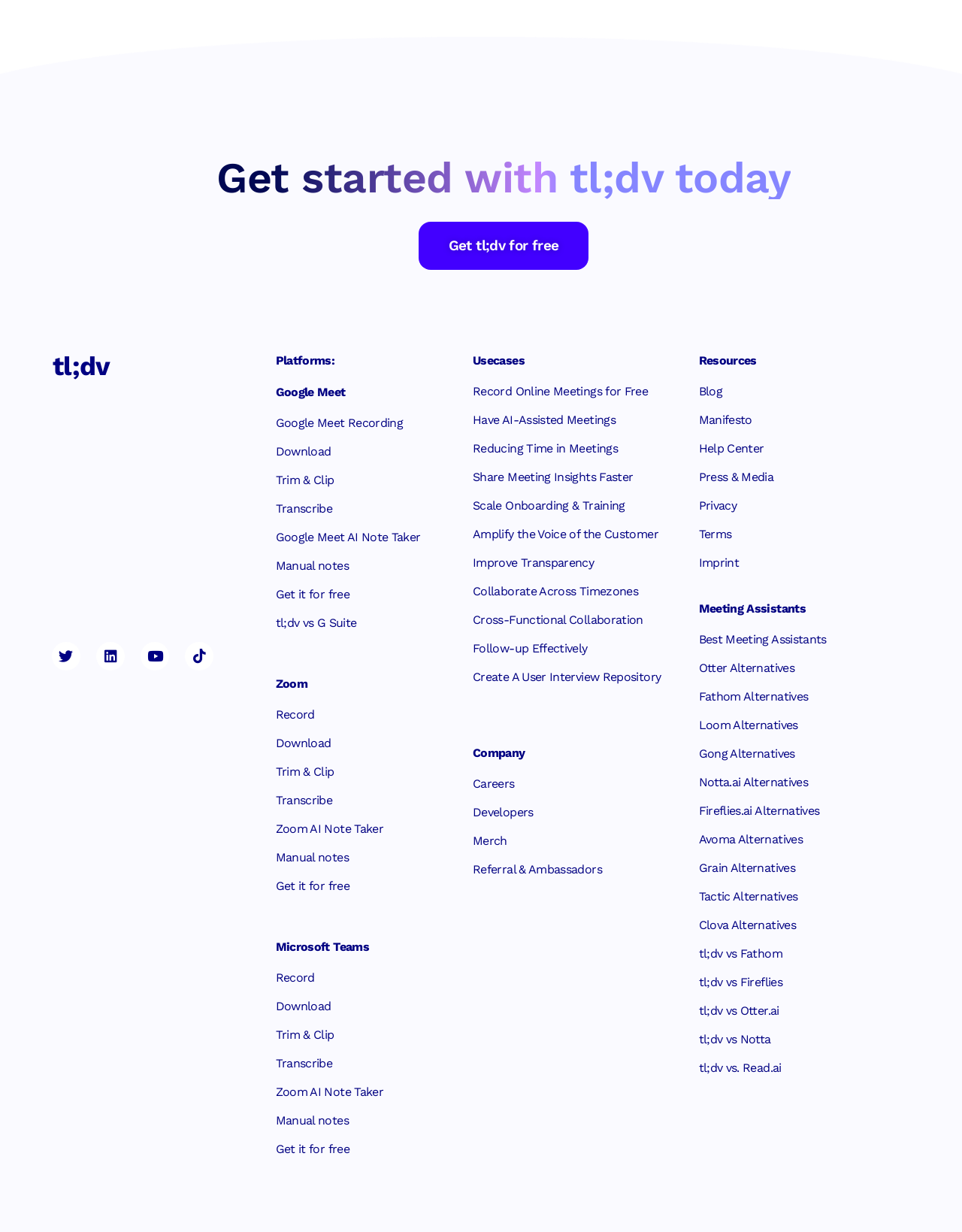Determine the bounding box coordinates for the area that needs to be clicked to fulfill this task: "Get tl;dv for free". The coordinates must be given as four float numbers between 0 and 1, i.e., [left, top, right, bottom].

[0.435, 0.18, 0.612, 0.219]